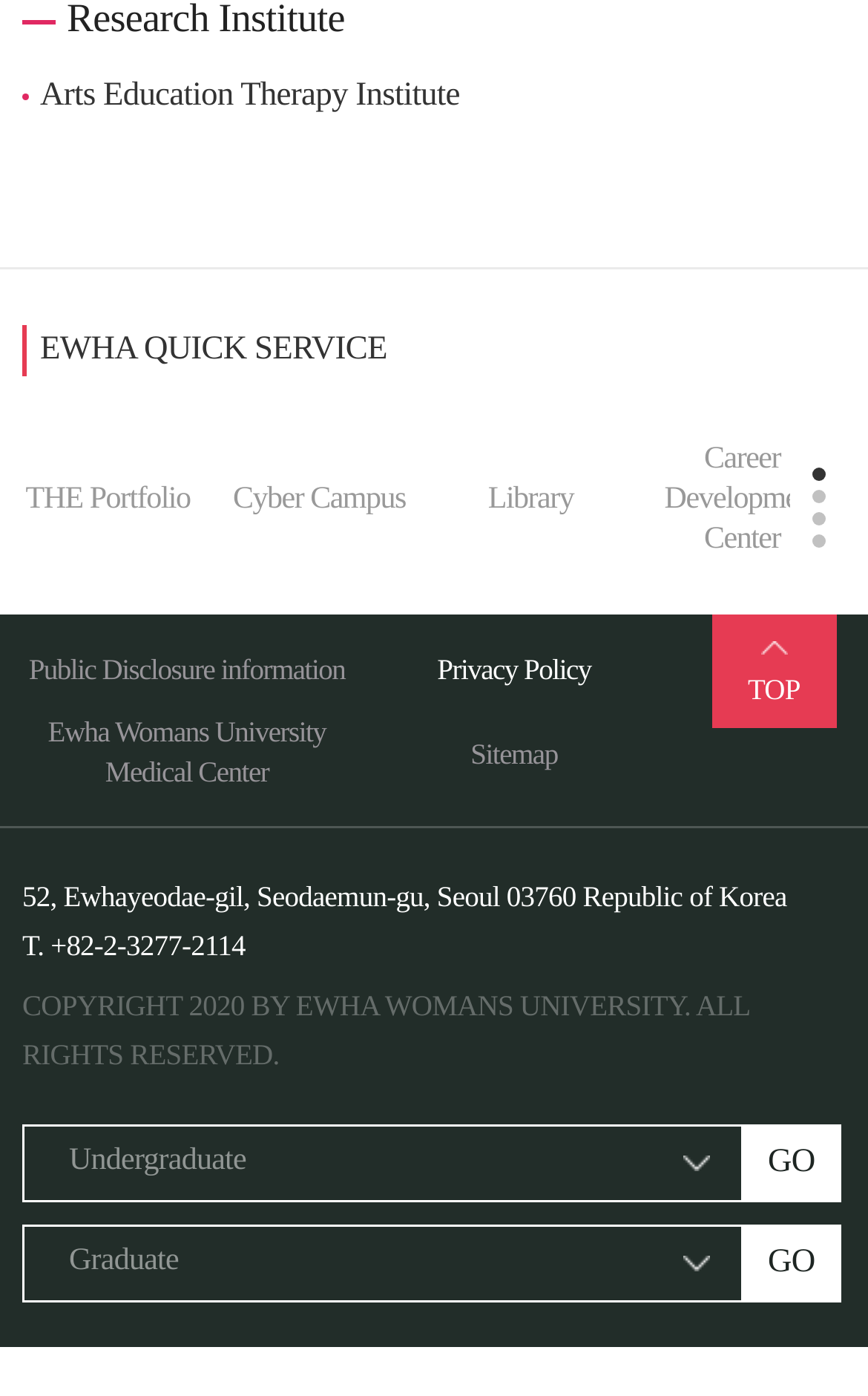Please find the bounding box coordinates of the element that must be clicked to perform the given instruction: "visit Arts Education Therapy Institute". The coordinates should be four float numbers from 0 to 1, i.e., [left, top, right, bottom].

[0.046, 0.056, 0.53, 0.081]